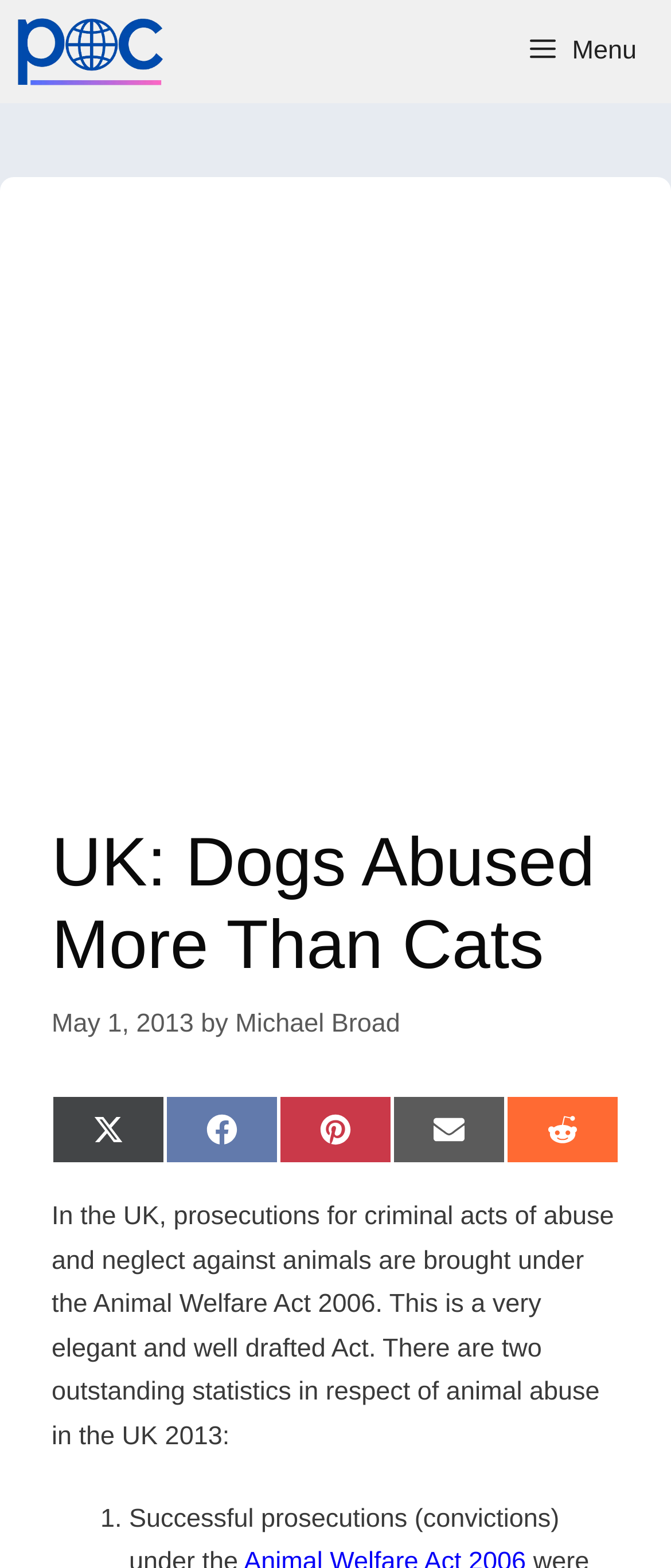Please specify the bounding box coordinates of the element that should be clicked to execute the given instruction: 'Click the menu button'. Ensure the coordinates are four float numbers between 0 and 1, expressed as [left, top, right, bottom].

[0.754, 0.0, 1.0, 0.066]